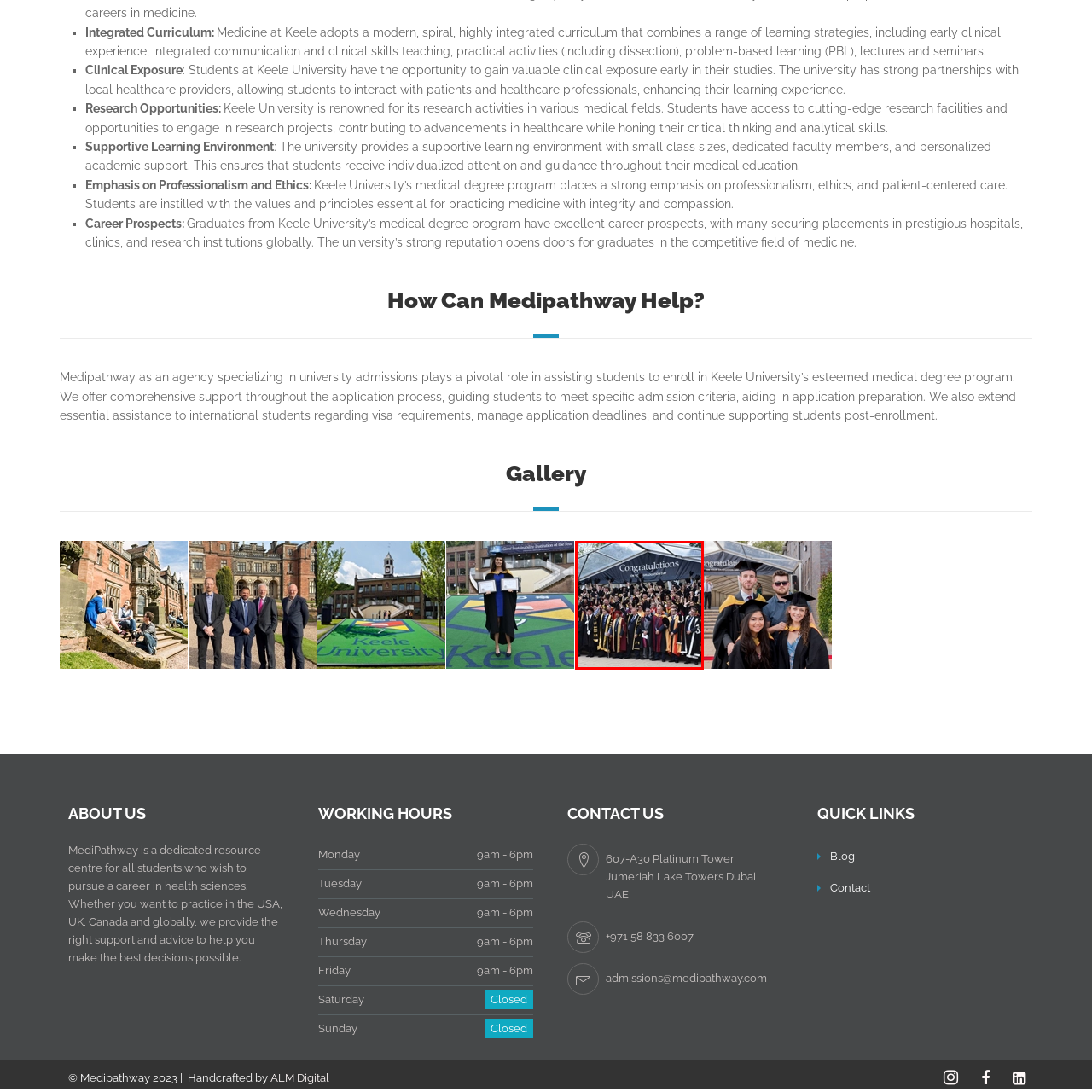View the part of the image surrounded by red, What are the graduates doing with their hats? Respond with a concise word or phrase.

Raising them